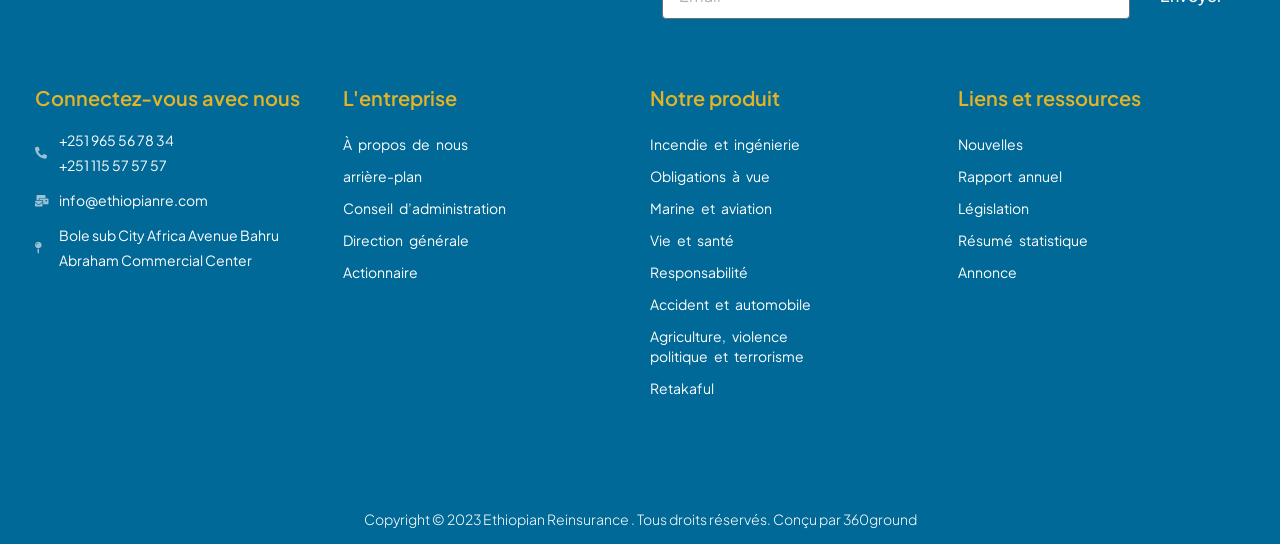How many product categories are listed?
Please respond to the question with as much detail as possible.

I counted the number of link elements under the heading 'Notre produit', which are 'Incendie et ingénierie', 'Obligations à vue', 'Marine et aviation', 'Vie et santé', 'Responsabilité', 'Accident et automobile', 'Agriculture, violence politique et terrorisme', 'Retakaful'.